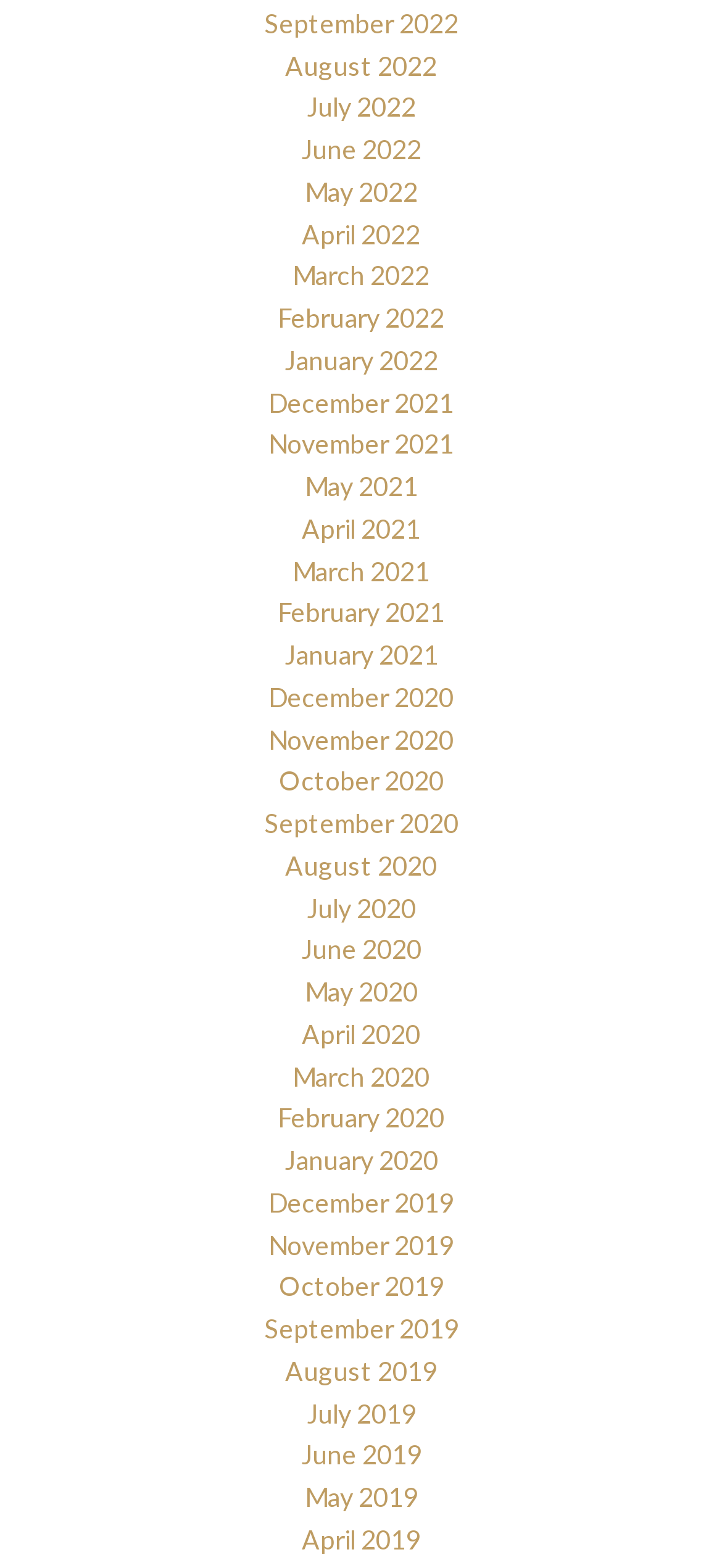Please answer the following query using a single word or phrase: 
How many links are on the webpage?

39